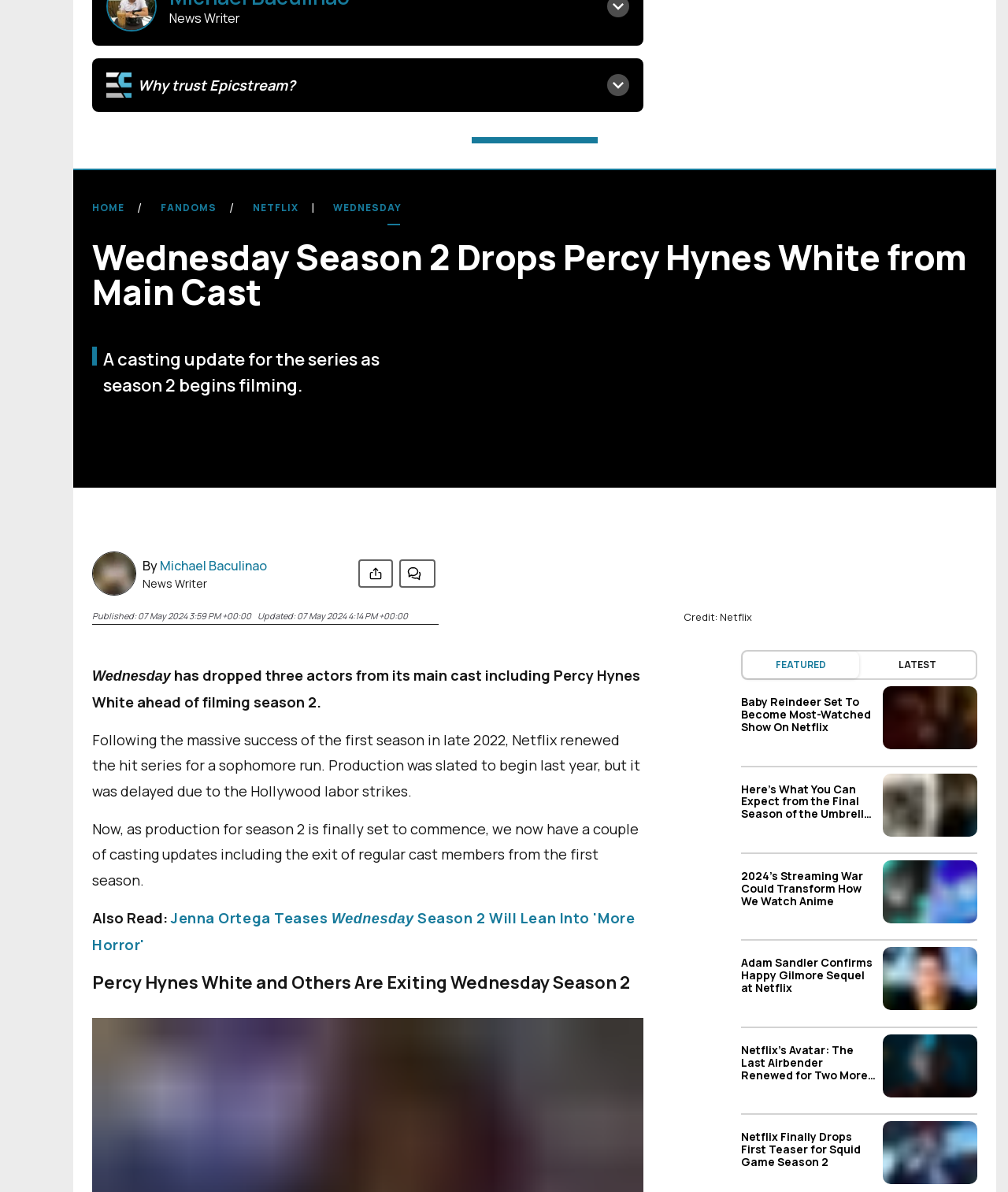With reference to the image, please provide a detailed answer to the following question: What is the date of the article?

The date of the article is mentioned at the top of the page, near the author's name, as 'Published: 07 May 2024 3:59 PM +00:00'. This information is also repeated at the bottom of the page, near the updated date.